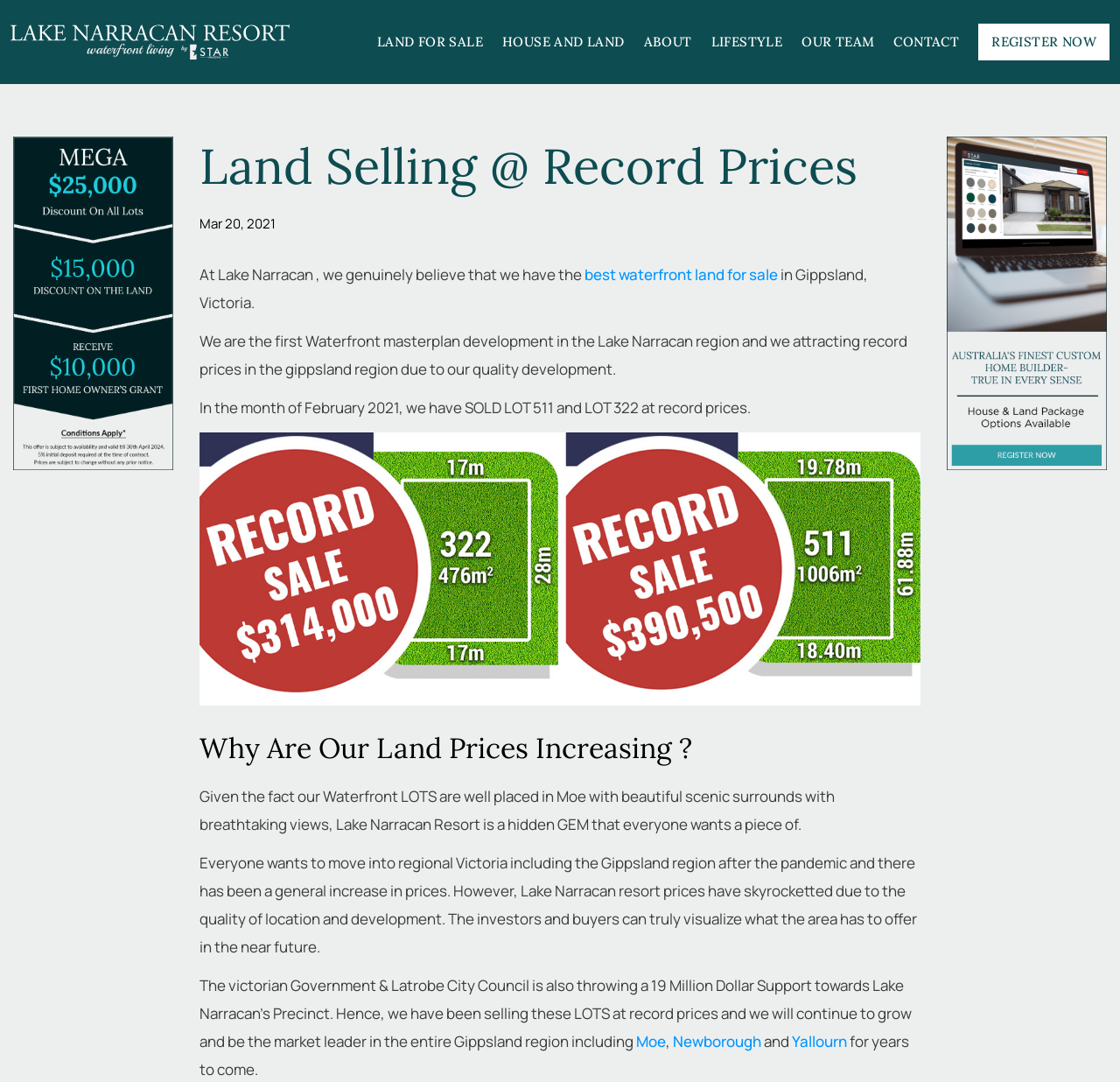Answer in one word or a short phrase: 
What is the current trend of land prices in the region?

Increasing